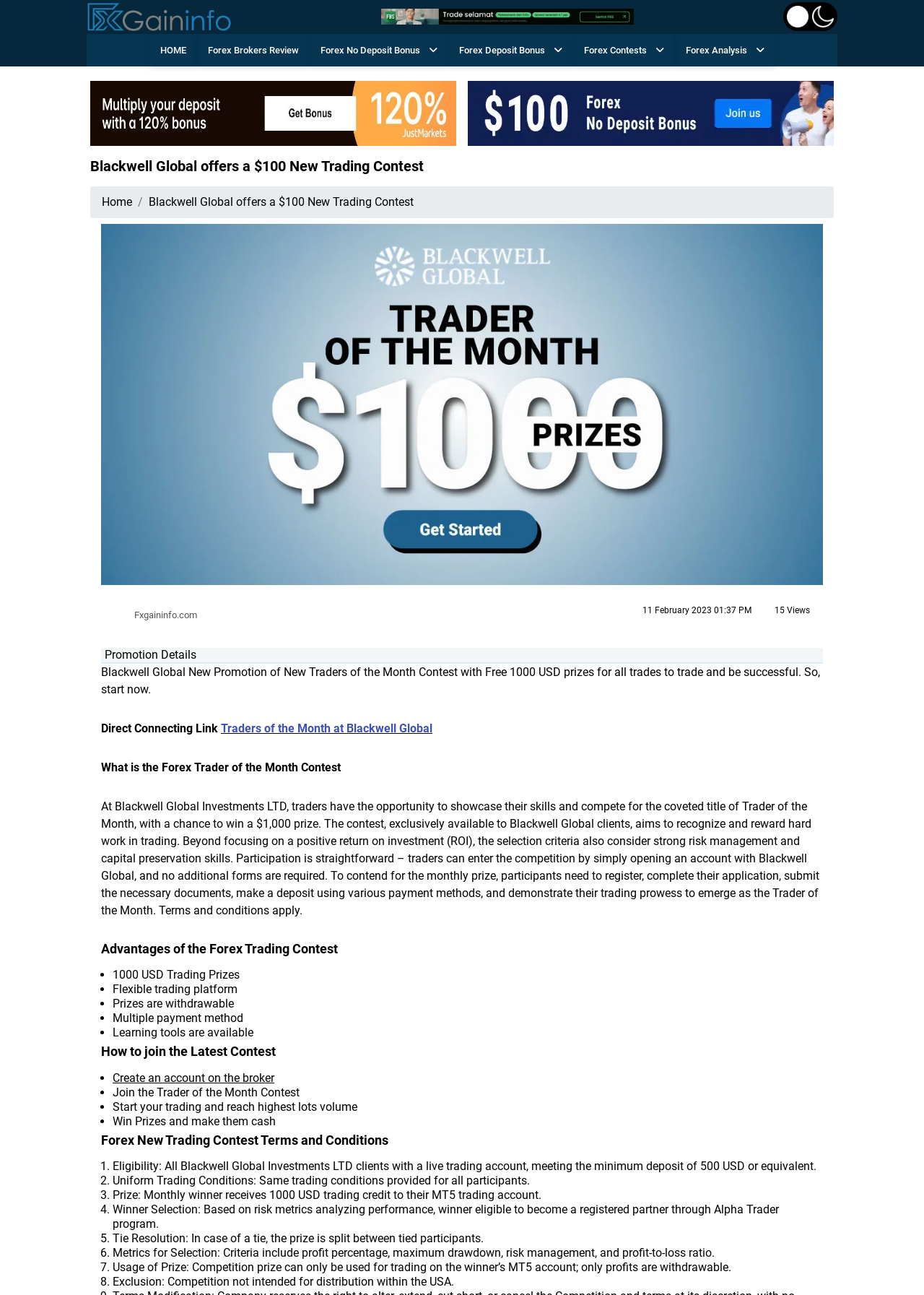Identify the bounding box coordinates of the region that needs to be clicked to carry out this instruction: "Click on the 'HOME' link". Provide these coordinates as four float numbers ranging from 0 to 1, i.e., [left, top, right, bottom].

[0.161, 0.026, 0.213, 0.051]